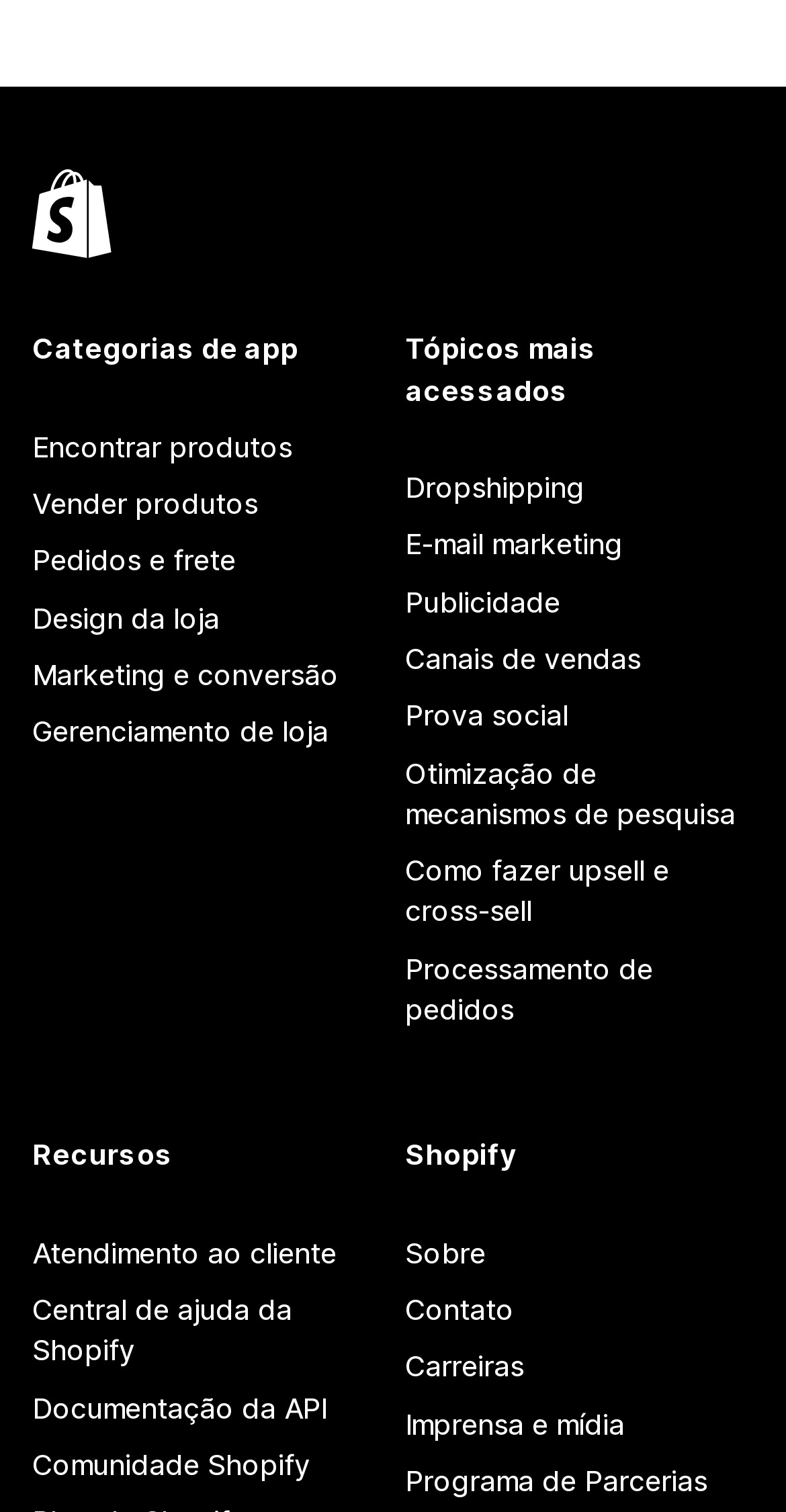Refer to the image and provide a thorough answer to this question:
What is the topic of the second section?

The webpage has a heading 'Tópicos mais acessados' which is the title of the second section. This section contains links to various topics, such as 'Dropshipping', 'E-mail marketing', etc.